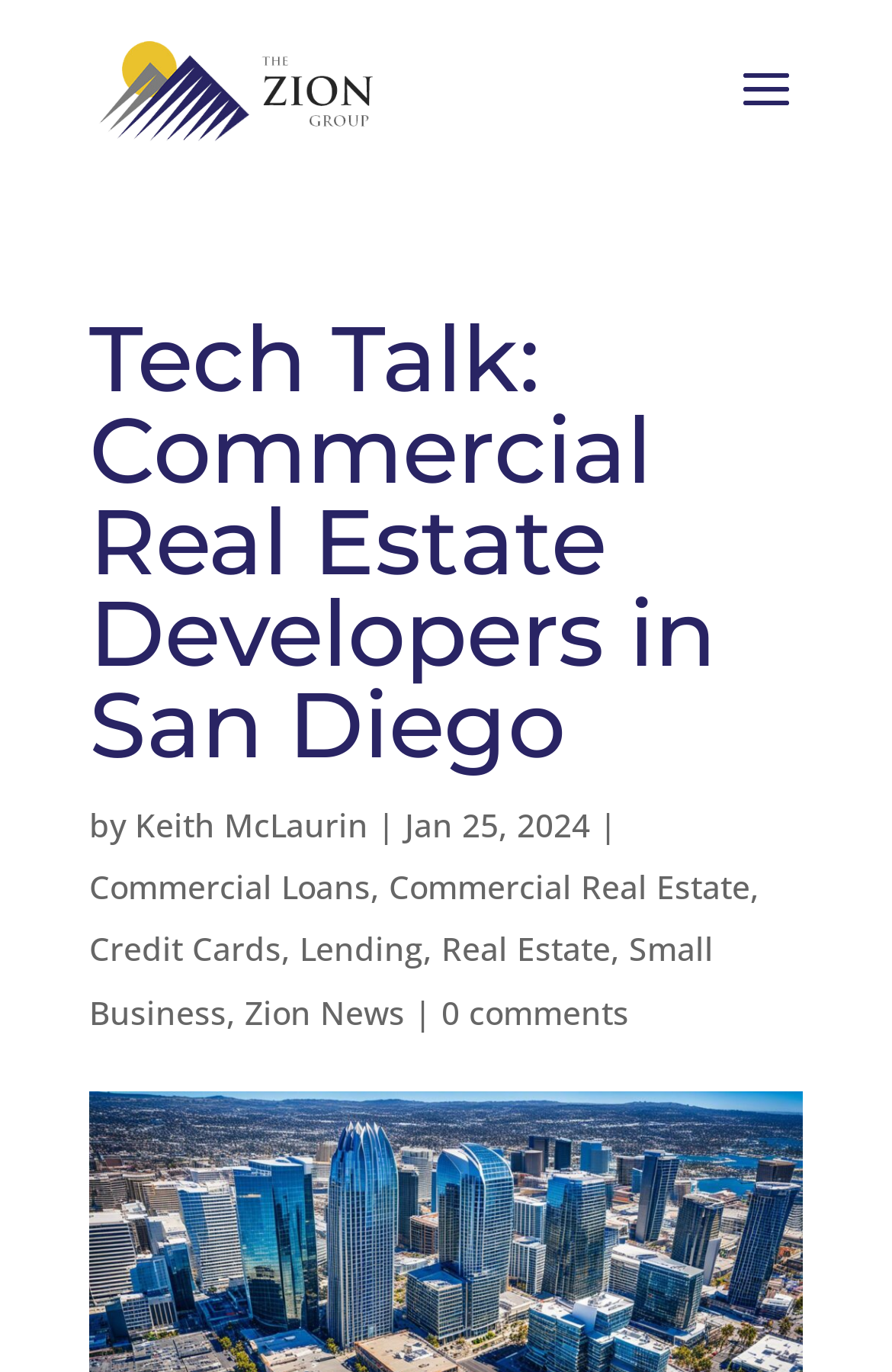Please reply with a single word or brief phrase to the question: 
What is the date of the article?

Jan 25, 2024